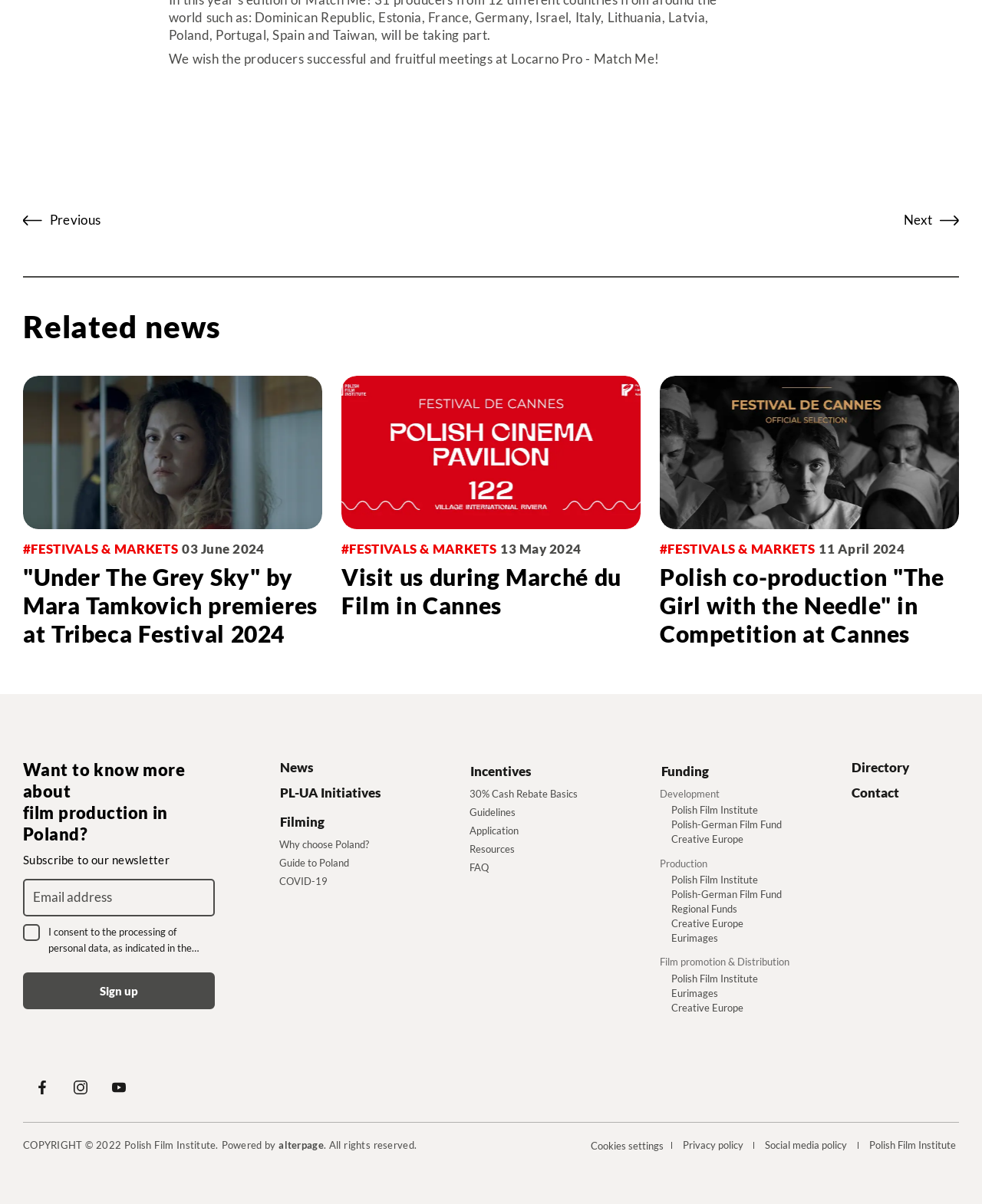Utilize the details in the image to give a detailed response to the question: What is the title of the third article under 'Related news'?

I found the third article under the 'Related news' heading and its title is 'Polish co-production 'The Girl with the Needle' in Competition at Cannes'.